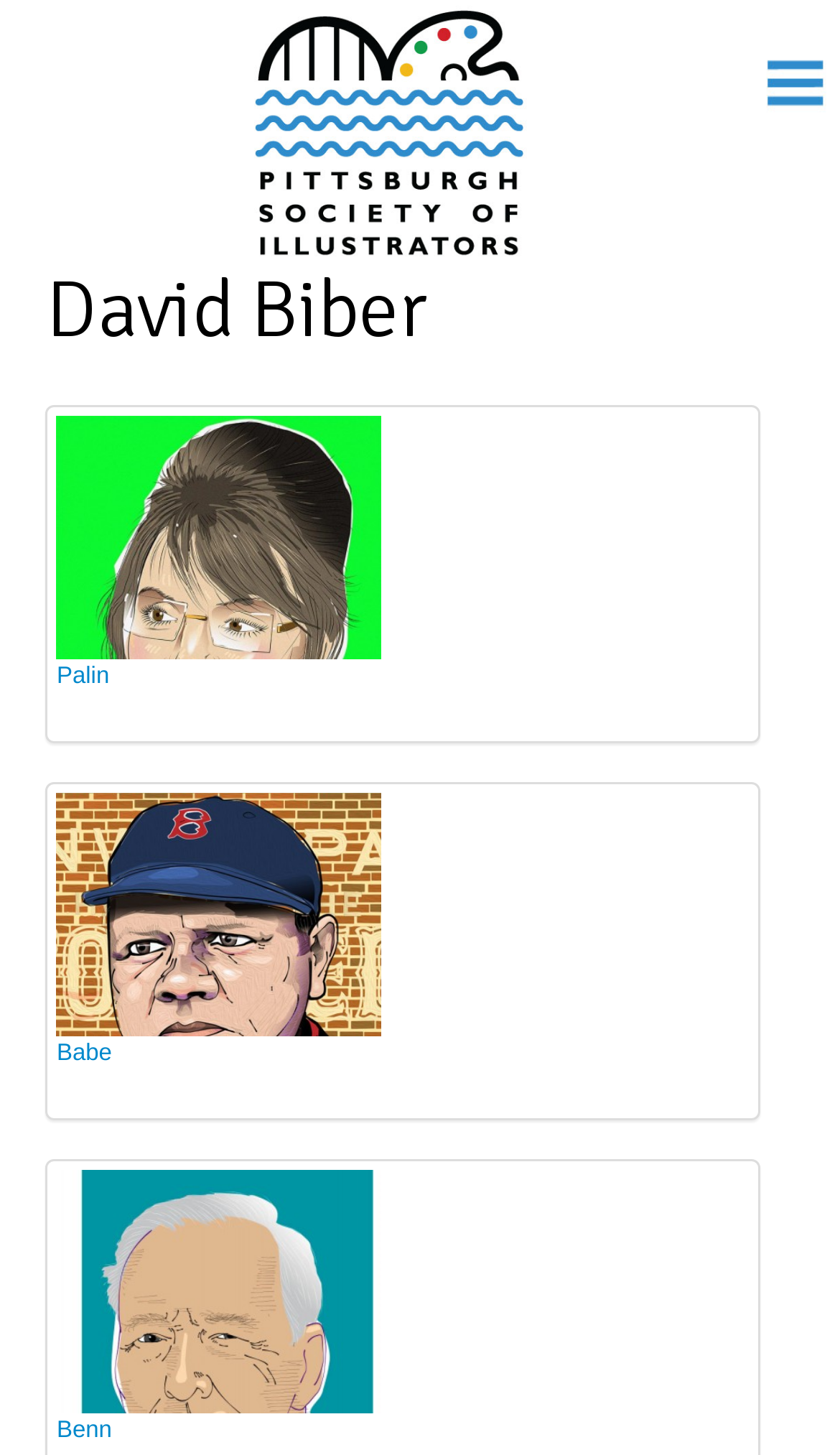Please provide a detailed answer to the question below by examining the image:
How many images are on the webpage?

I counted the number of image elements and found three, two of which are associated with the work samples and one with the menu.